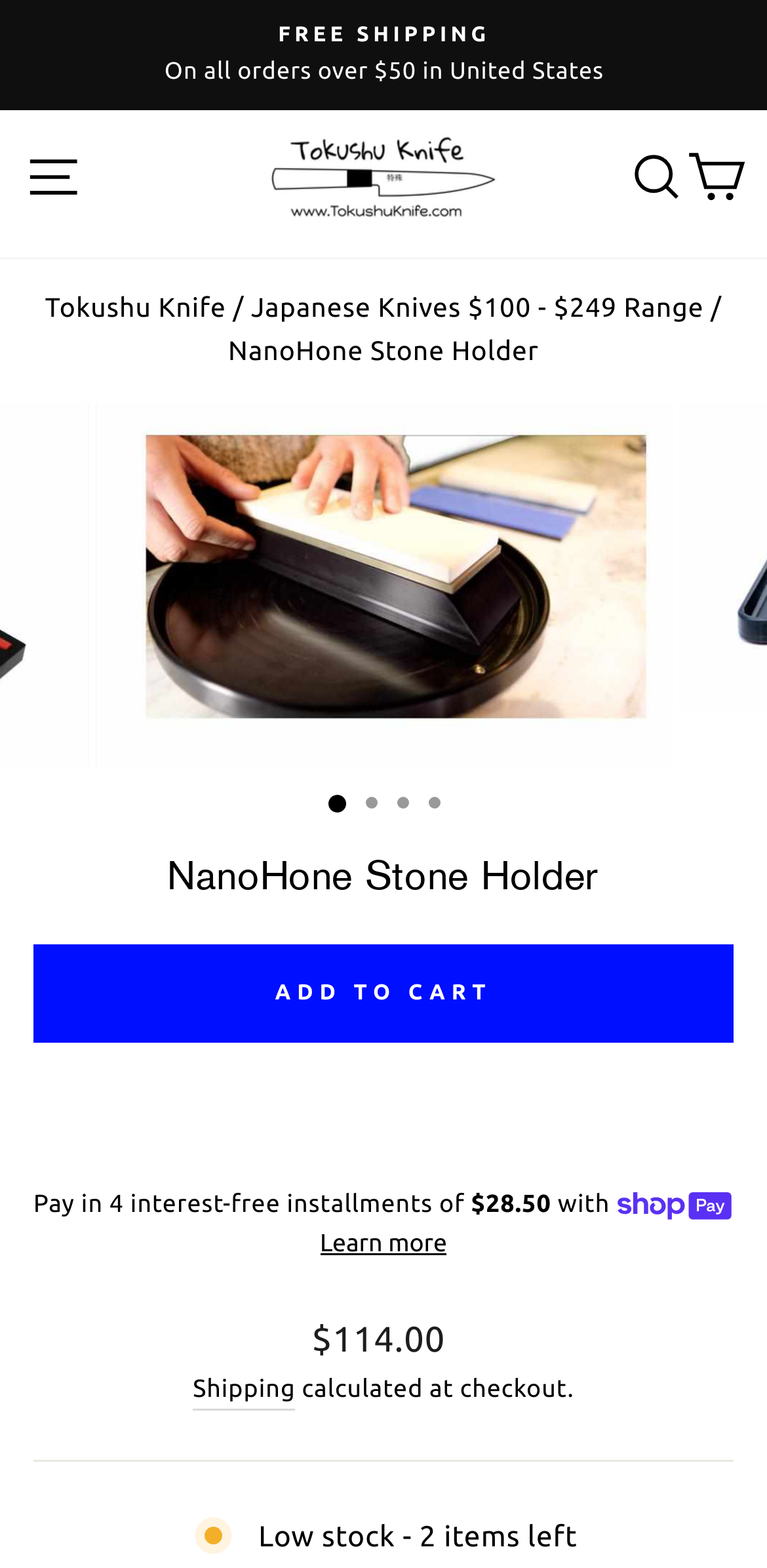Please determine the bounding box coordinates of the clickable area required to carry out the following instruction: "Learn more about Shop Pay". The coordinates must be four float numbers between 0 and 1, represented as [left, top, right, bottom].

[0.417, 0.781, 0.583, 0.806]